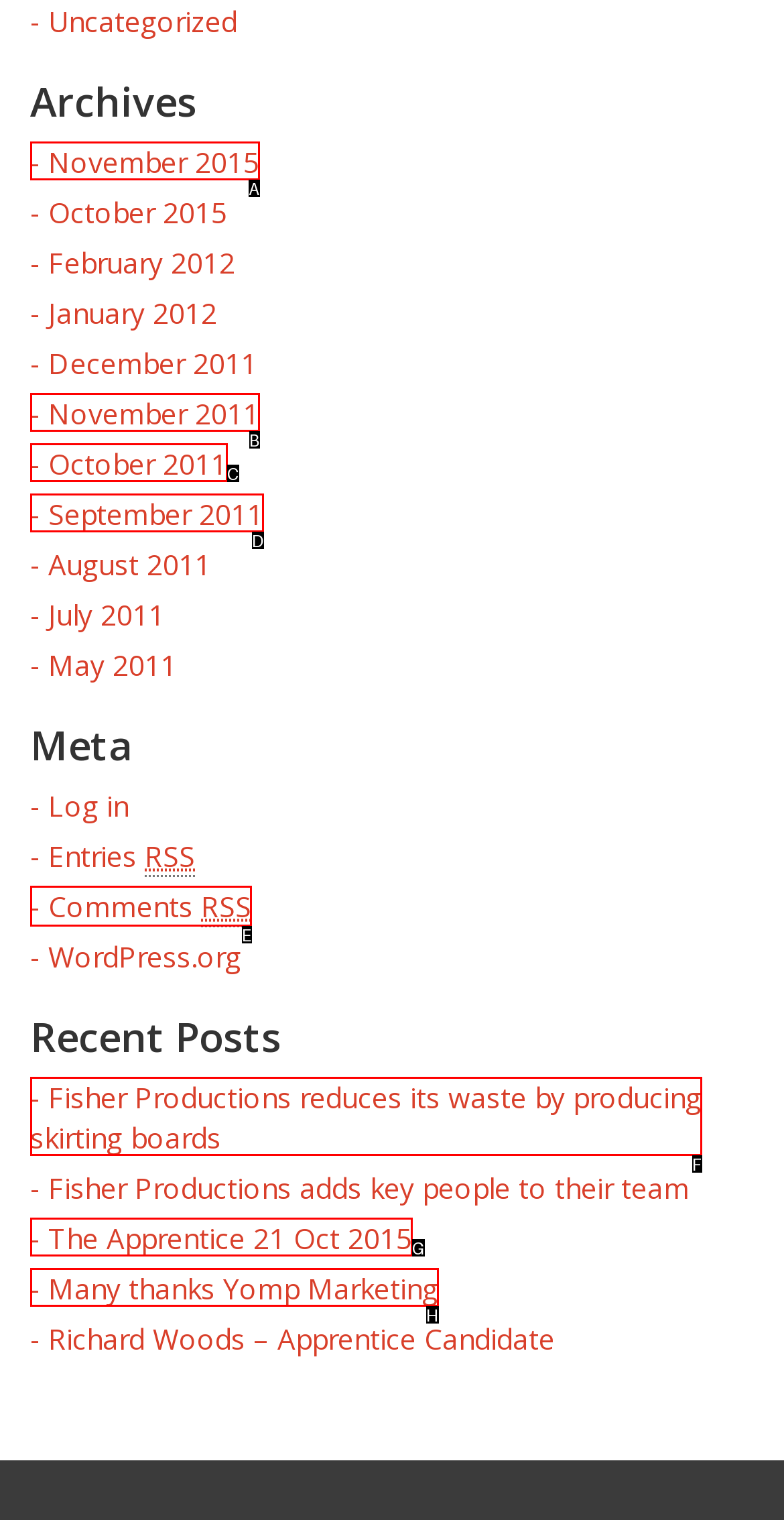Determine the UI element that matches the description: Comments RSS
Answer with the letter from the given choices.

E